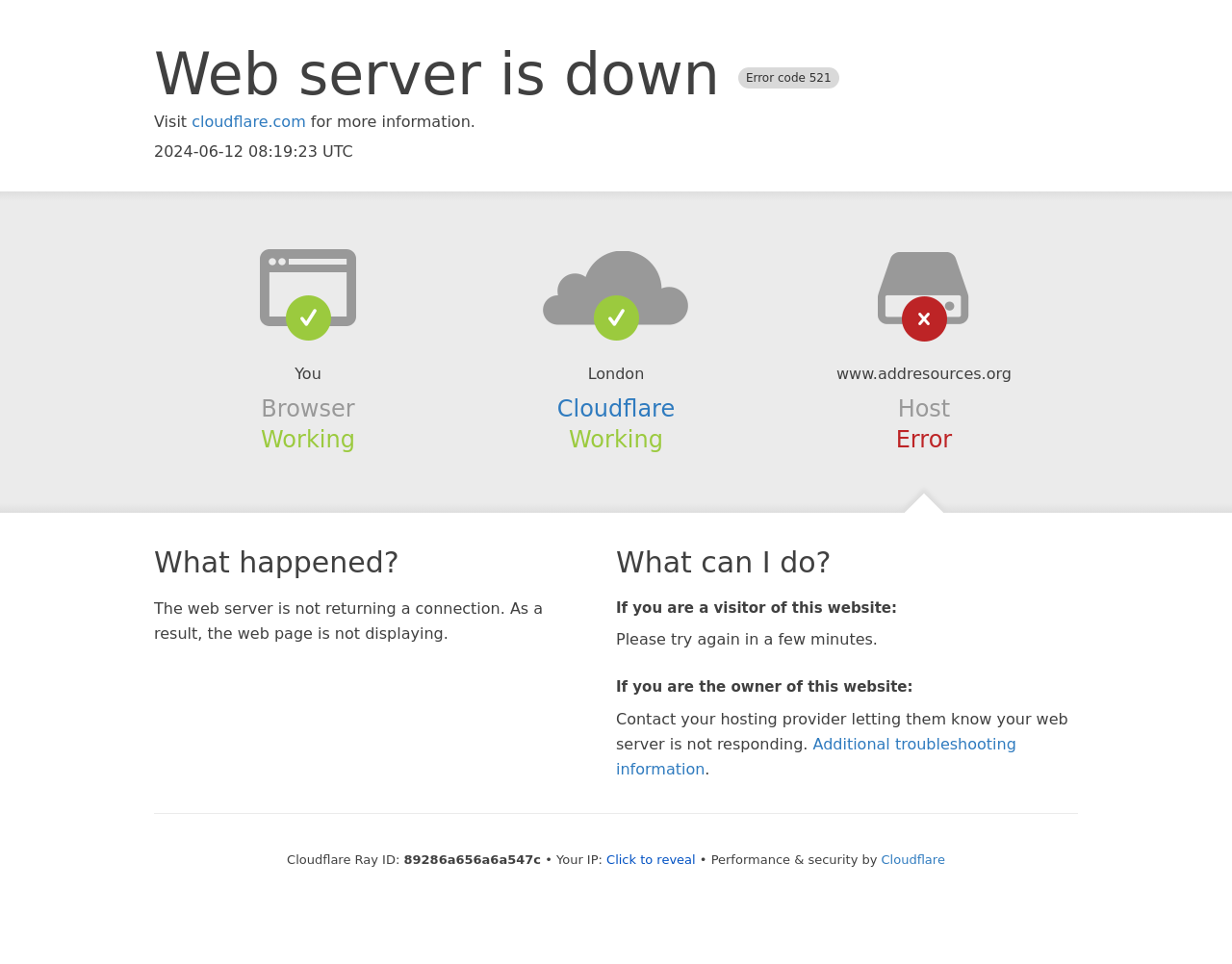What is the current status of the browser?
Please respond to the question with a detailed and well-explained answer.

The status of the browser is mentioned as 'Working' in the section 'Browser' on the webpage.